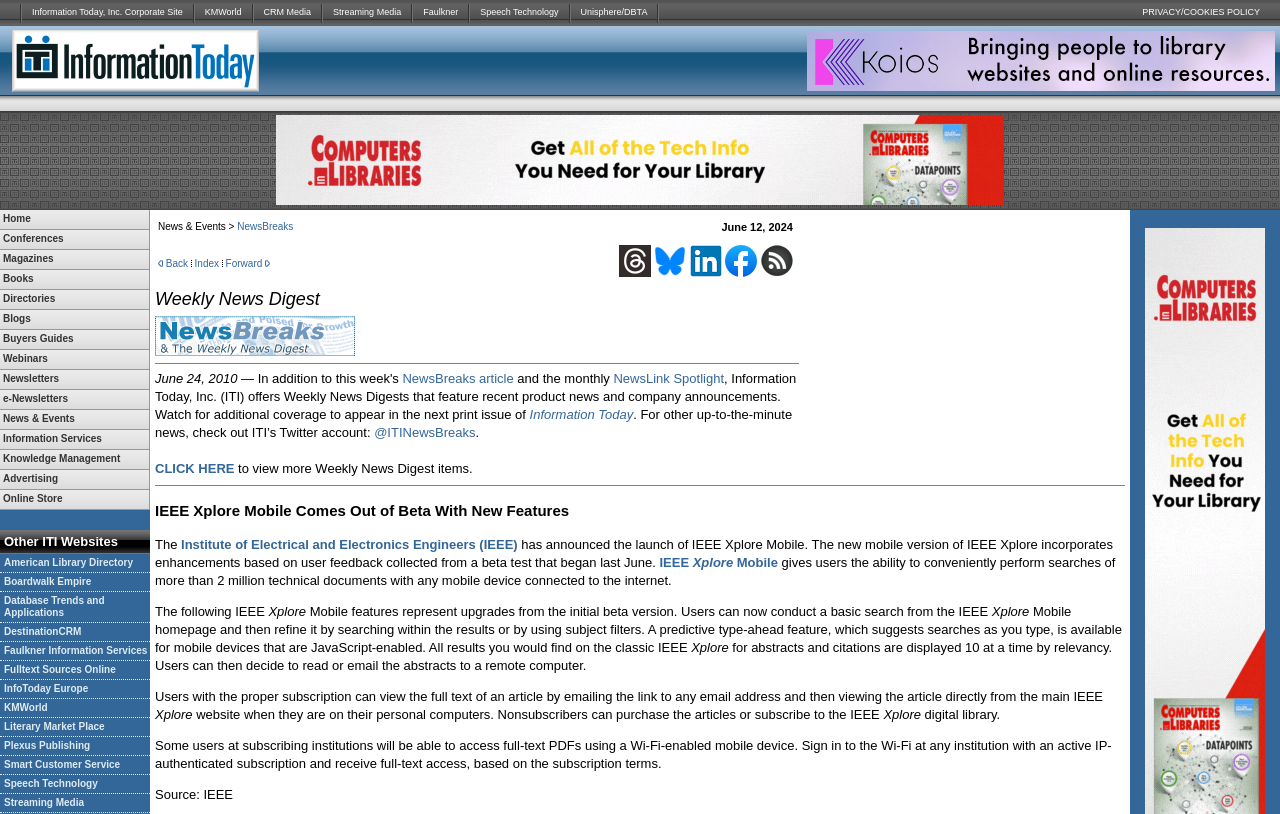Create a detailed summary of the webpage's content and design.

The webpage has a header section at the top, spanning the entire width, which contains a row of links to various corporate sites, including Information Today, Inc., KMWorld, CRM Media, Streaming Media, Faulkner, Speech Technology, and Unisphere/DBTA. Each link is separated by a small image. To the right of these links is a "PRIVACY/COOKIES POLICY" link.

Below the header section, there are three advertisement sections, each taking up a significant portion of the page. The first advertisement is located at the top-left corner, while the second is at the top-right corner, and the third is at the bottom-left corner.

In the main content area, there is a long list of links, including "Home", "Conferences", "Magazines", "Books", "Directories", "Blogs", "Buyers Guides", "Webinars", "Newsletters", "e-Newsletters", "News & Events", "Information Services", "Knowledge Management", "Advertising", and "Online Store". These links are arranged in a single column, with each link stacked on top of the other.

There are no images on the page apart from the small images separating the links in the header section and the advertisements. The overall layout is dense, with a focus on providing easy access to various links and resources.